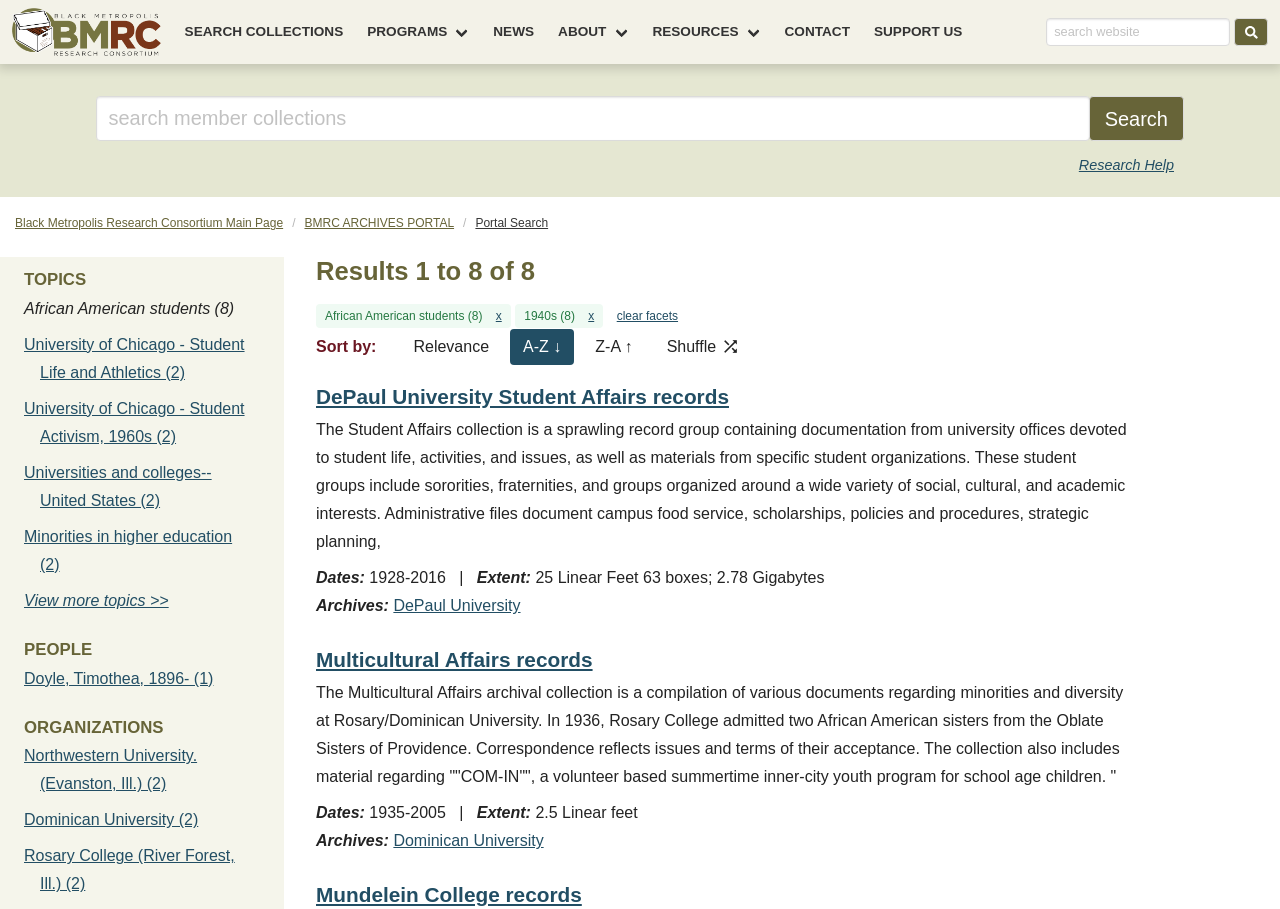Bounding box coordinates should be provided in the format (top-left x, top-left y, bottom-right x, bottom-right y) with all values between 0 and 1. Identify the bounding box for this UI element: DePaul University Student Affairs records

[0.247, 0.424, 0.57, 0.449]